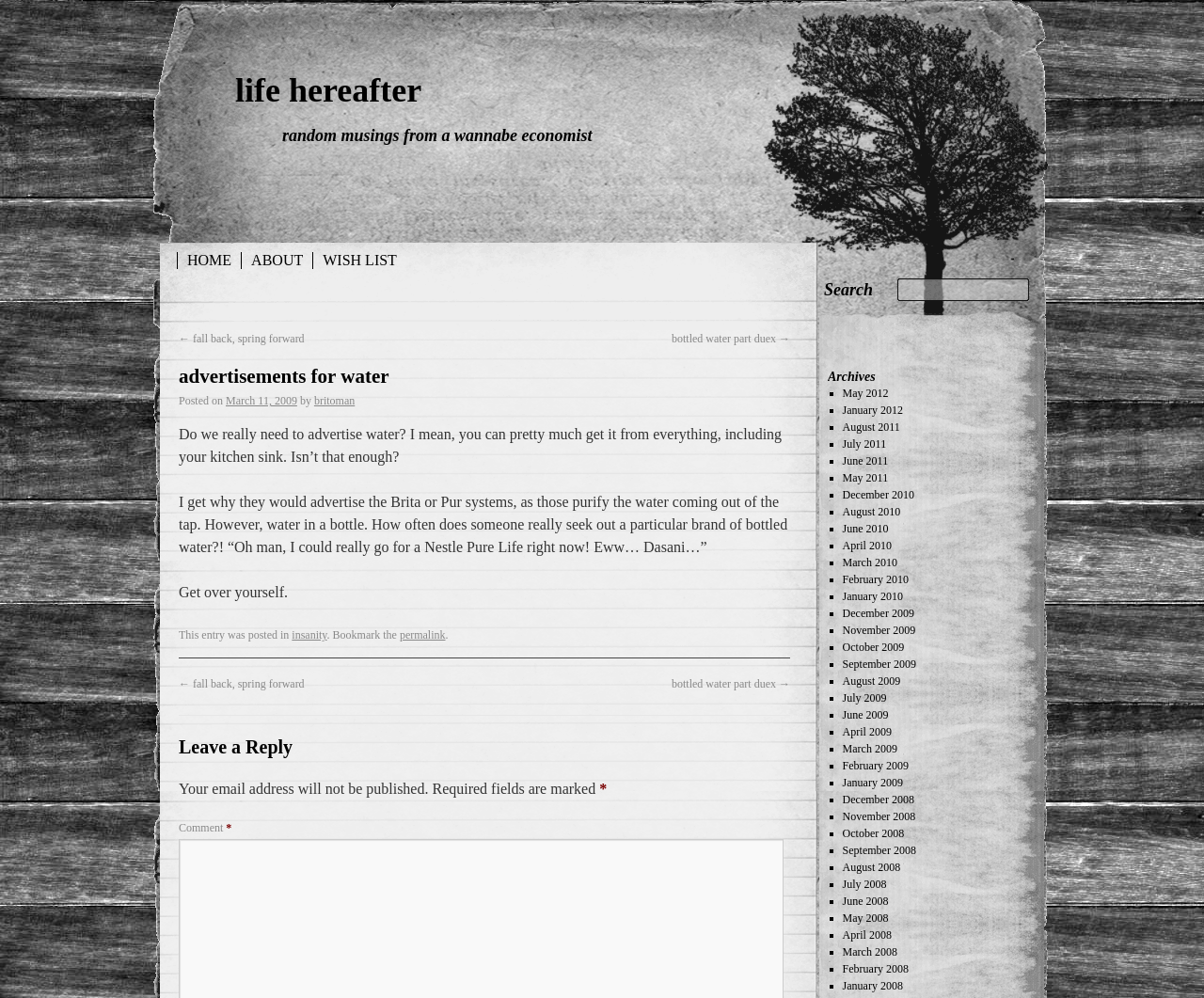Please determine the bounding box coordinates of the element to click on in order to accomplish the following task: "View archives for May 2012". Ensure the coordinates are four float numbers ranging from 0 to 1, i.e., [left, top, right, bottom].

[0.7, 0.387, 0.738, 0.401]